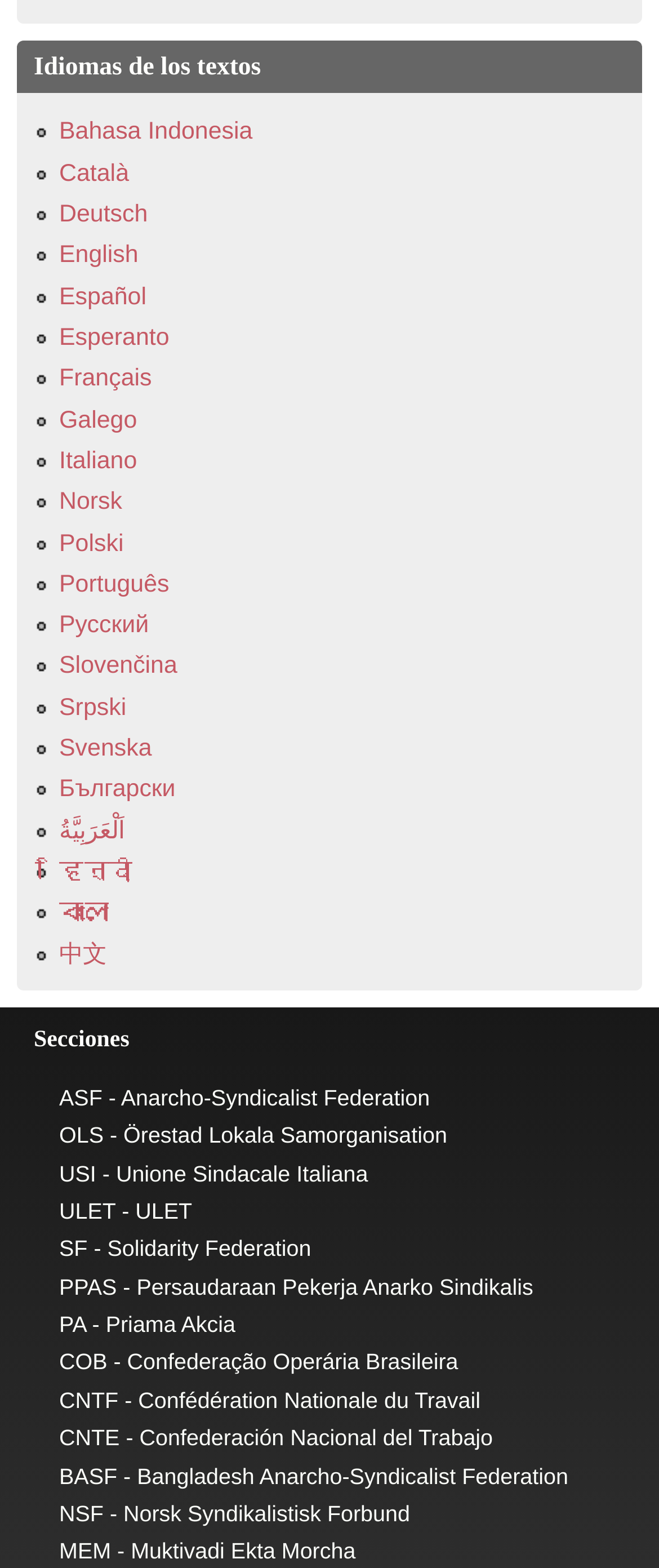Provide a one-word or one-phrase answer to the question:
What languages are available on this webpage?

Multiple languages